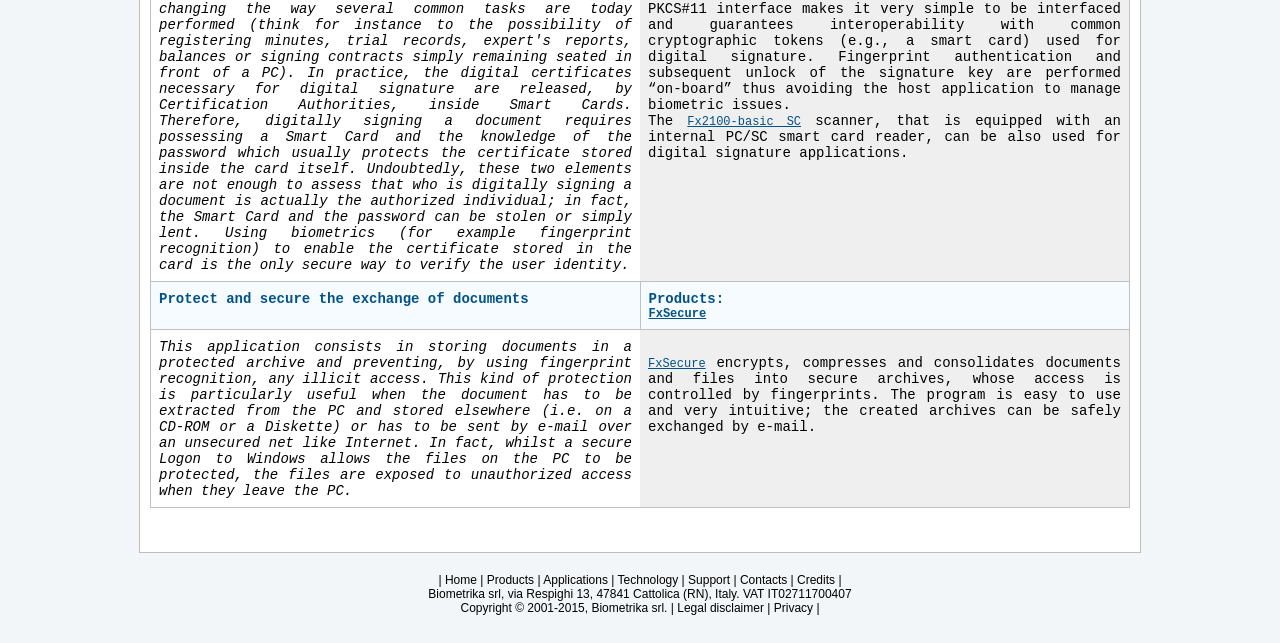Kindly determine the bounding box coordinates for the clickable area to achieve the given instruction: "Learn about FxSecure".

[0.506, 0.555, 0.551, 0.577]